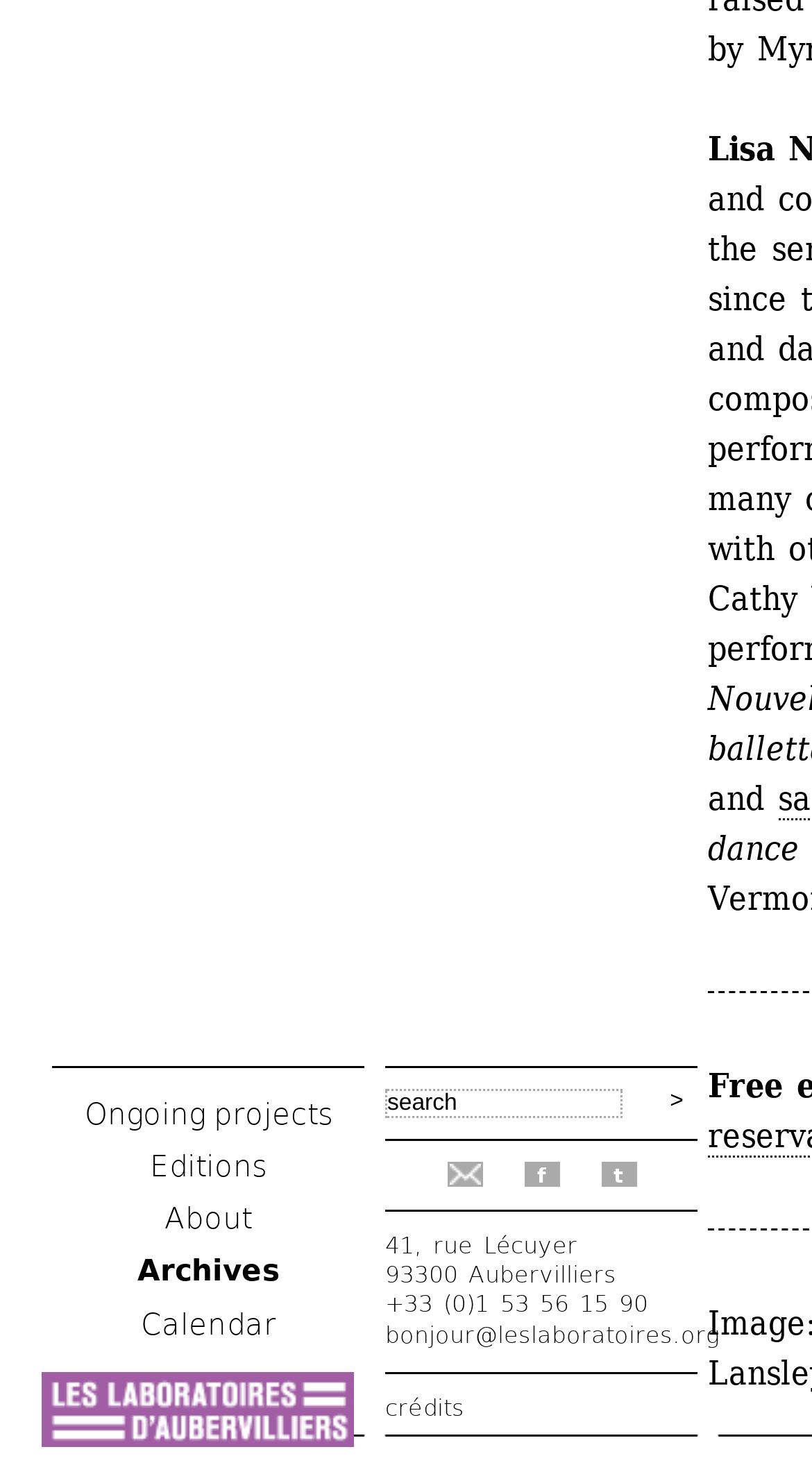What is the purpose of the search box?
Please use the image to deliver a detailed and complete answer.

The search box is located near the top of the webpage and has a static text element next to it that reads 'search'. This suggests that the purpose of the search box is to search the website for specific content.